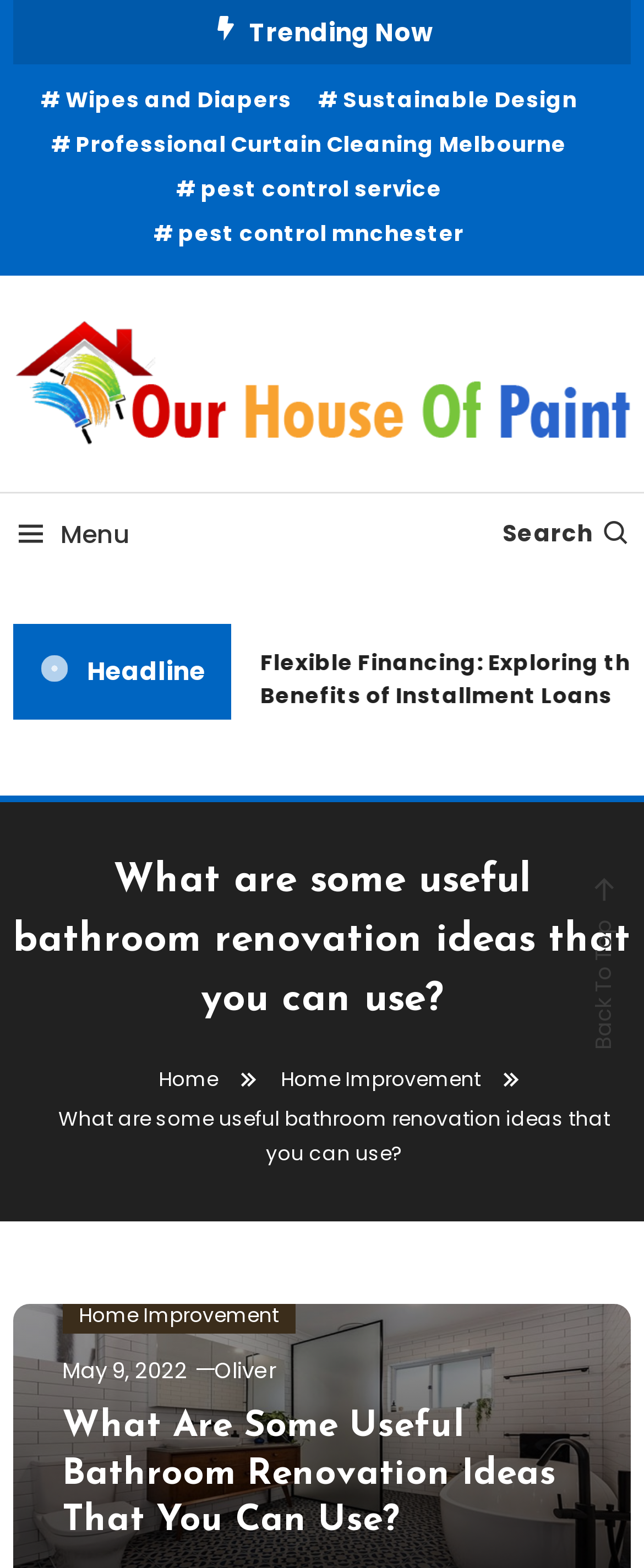Answer the following inquiry with a single word or phrase:
What is the category of the article?

Home Improvement